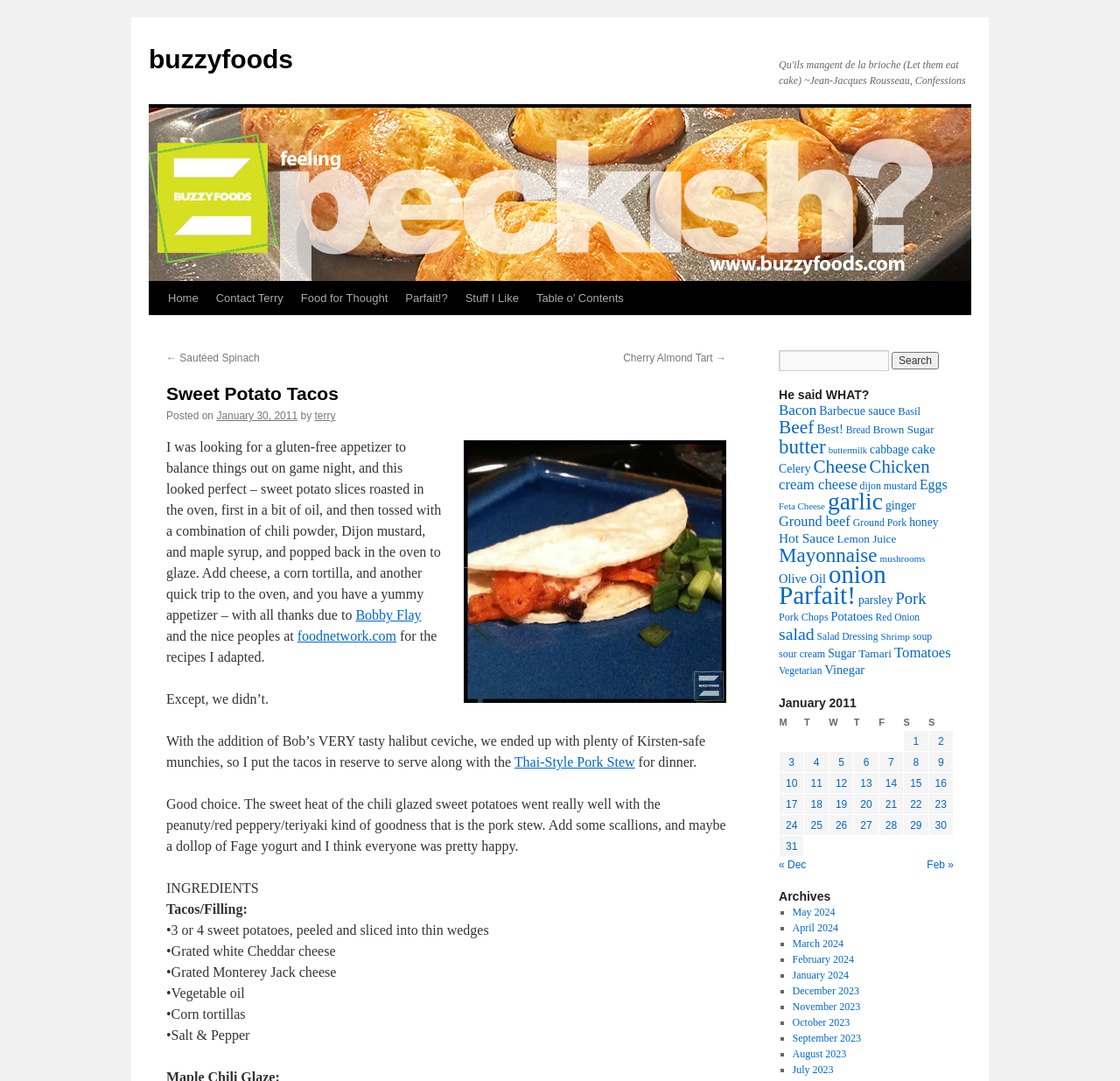Please identify and generate the text content of the webpage's main heading.

Sweet Potato Tacos